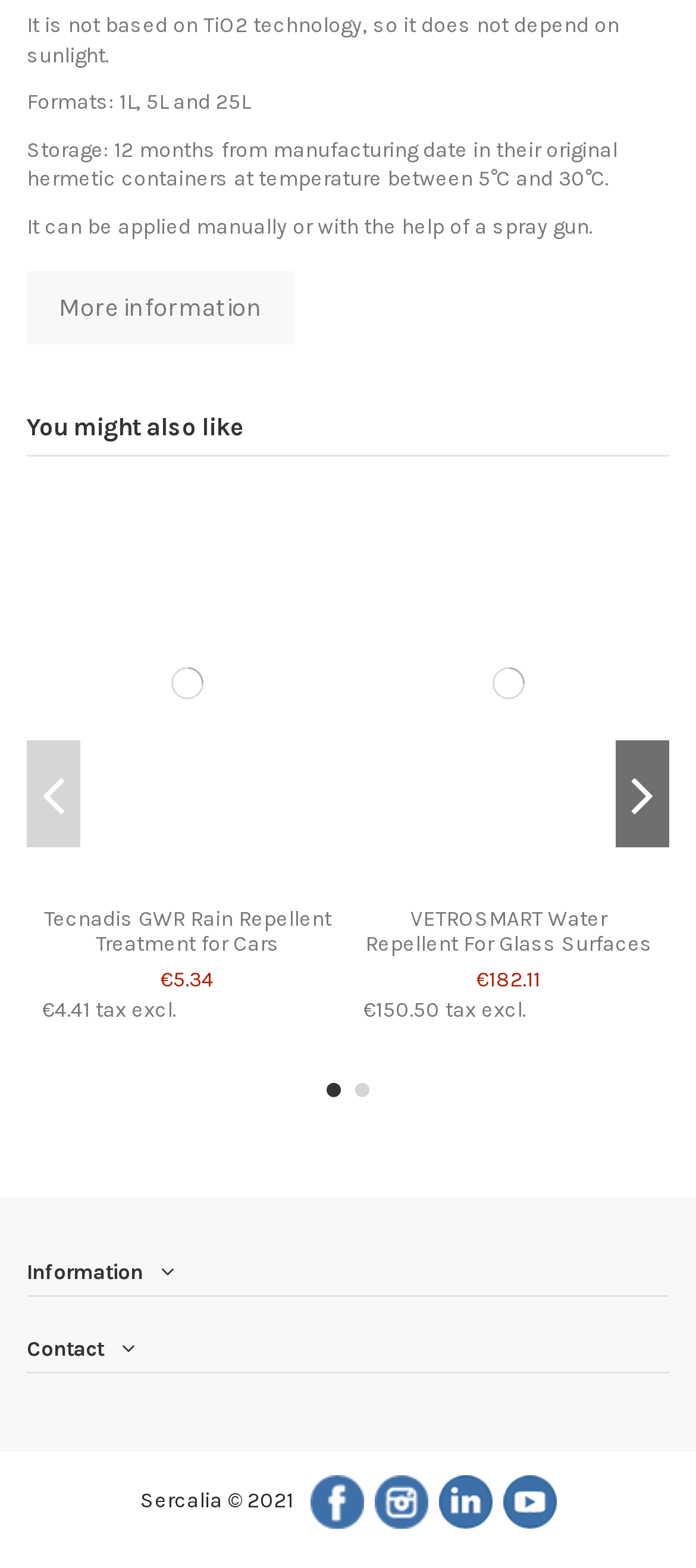Specify the bounding box coordinates for the region that must be clicked to perform the given instruction: "Quick view 'Rain Repellent. Nanoparticles. Innovative rain, snow, and ice repellent treatment for car, truck or any vehicle windscreen.'".

[0.299, 0.547, 0.36, 0.575]